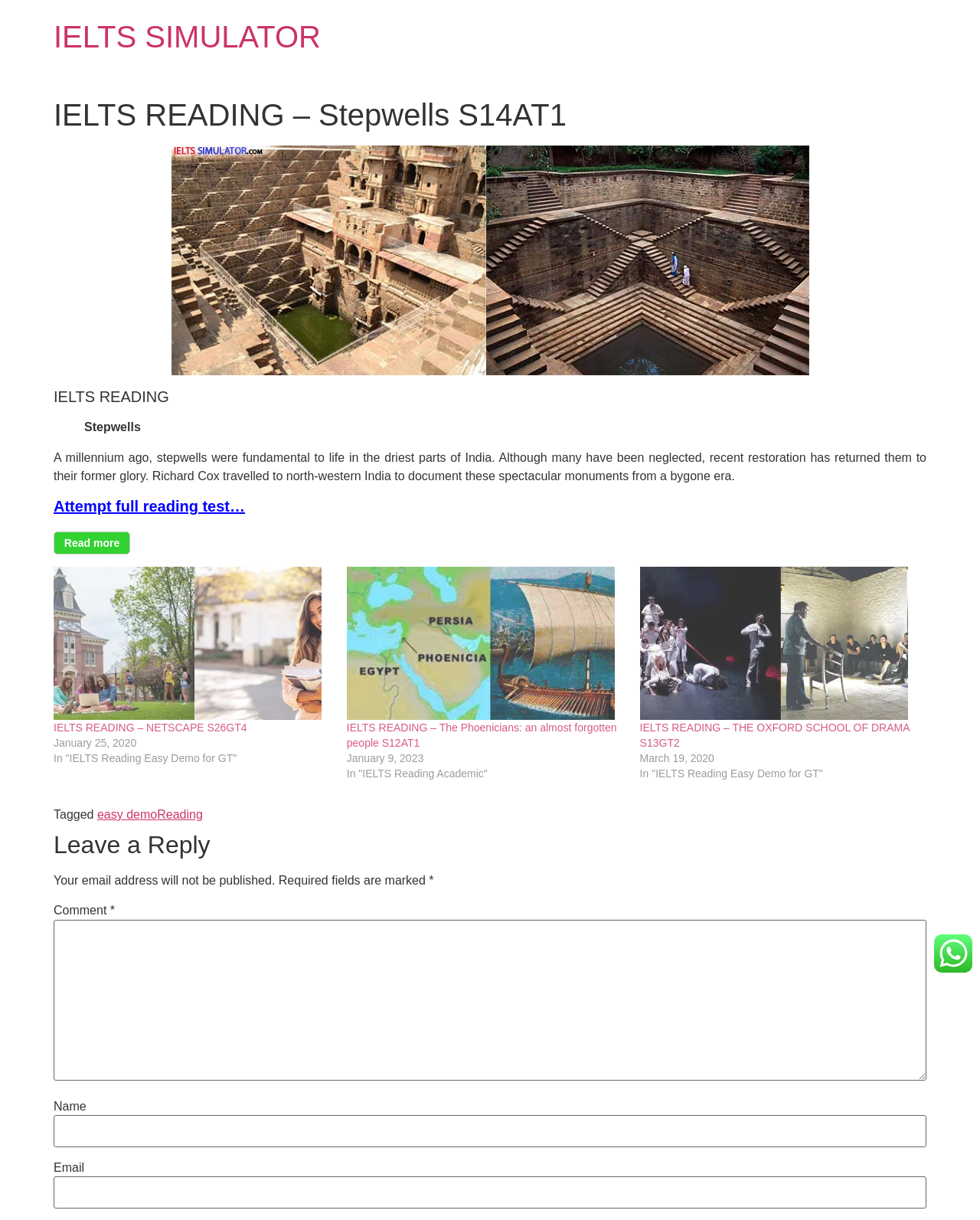What is the category of the 'THE OXFORD SCHOOL OF DRAMA S13GT2' post?
Can you offer a detailed and complete answer to this question?

The category of the 'THE OXFORD SCHOOL OF DRAMA S13GT2' post can be inferred from the link text, which includes 'GENERAL TRAINING READING', indicating that the post is related to the General Training (GT) category of IELTS Reading.